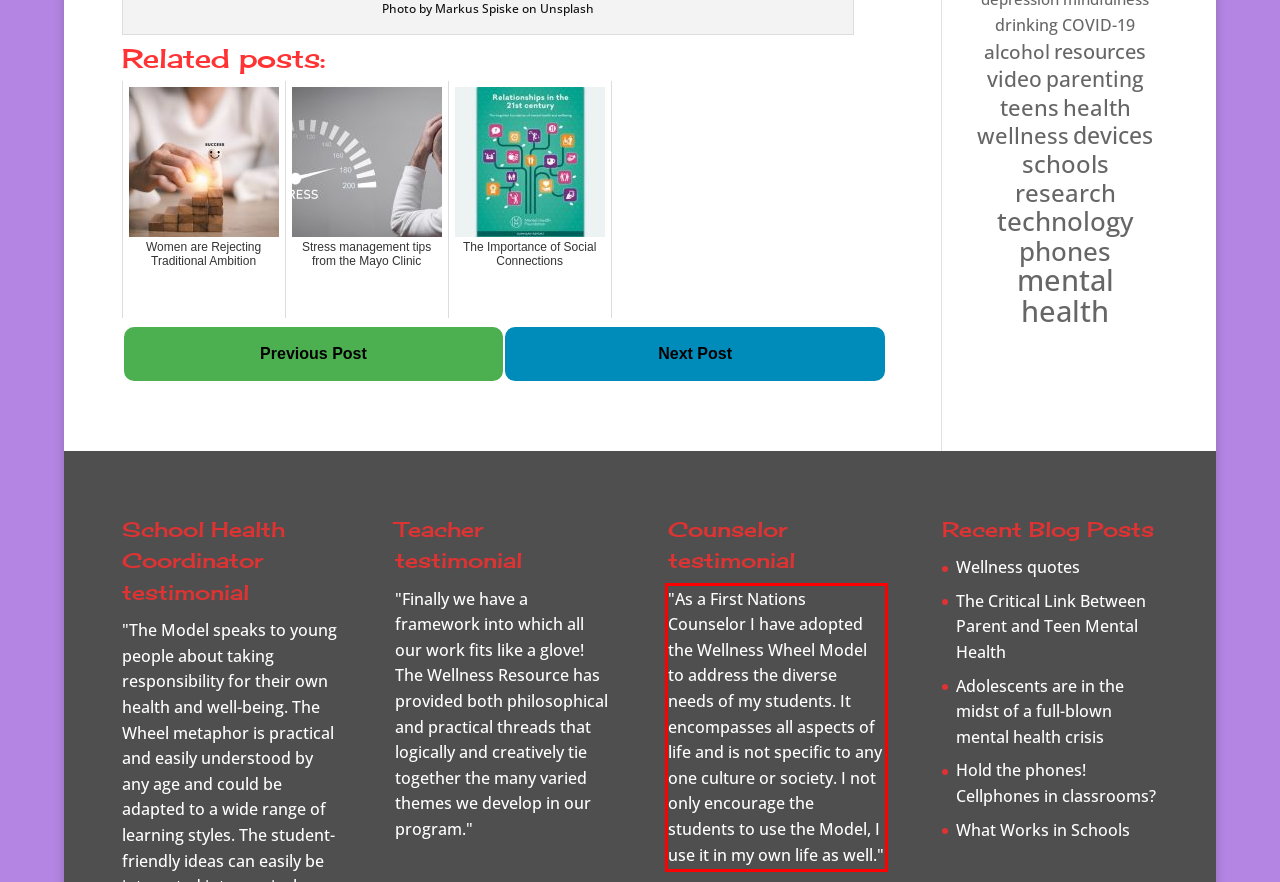Please analyze the provided webpage screenshot and perform OCR to extract the text content from the red rectangle bounding box.

"As a First Nations Counselor I have adopted the Wellness Wheel Model to address the diverse needs of my students. It encompasses all aspects of life and is not specific to any one culture or society. I not only encourage the students to use the Model, I use it in my own life as well."